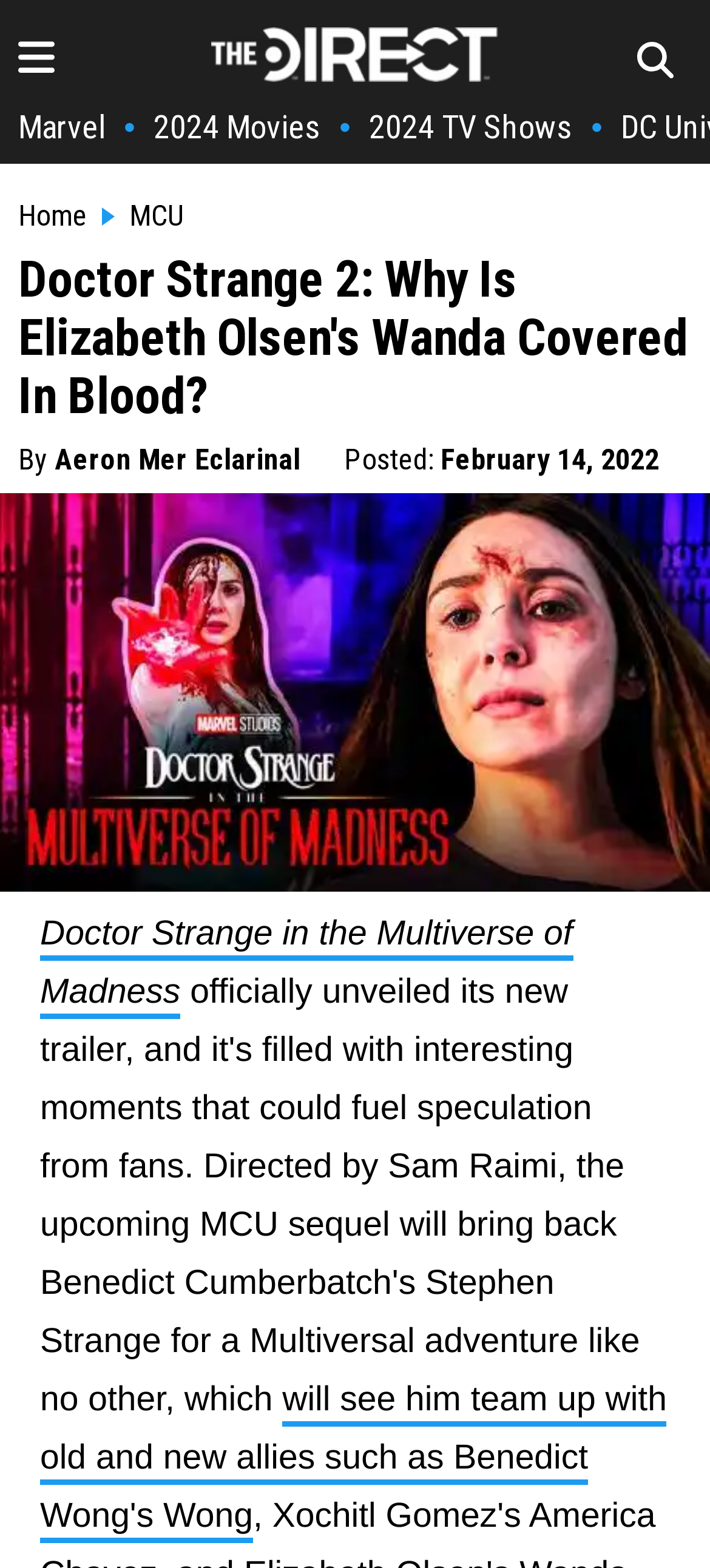Please provide a comprehensive response to the question based on the details in the image: What is the name of the actress who plays Wanda Maximoff?

The answer can be found by looking at the image description 'Elizabeth Olsen, Wanda Maximoff, Doctor Strange 2' and associating it with the context of the webpage, which is discussing Doctor Strange 2 and Wanda Maximoff.